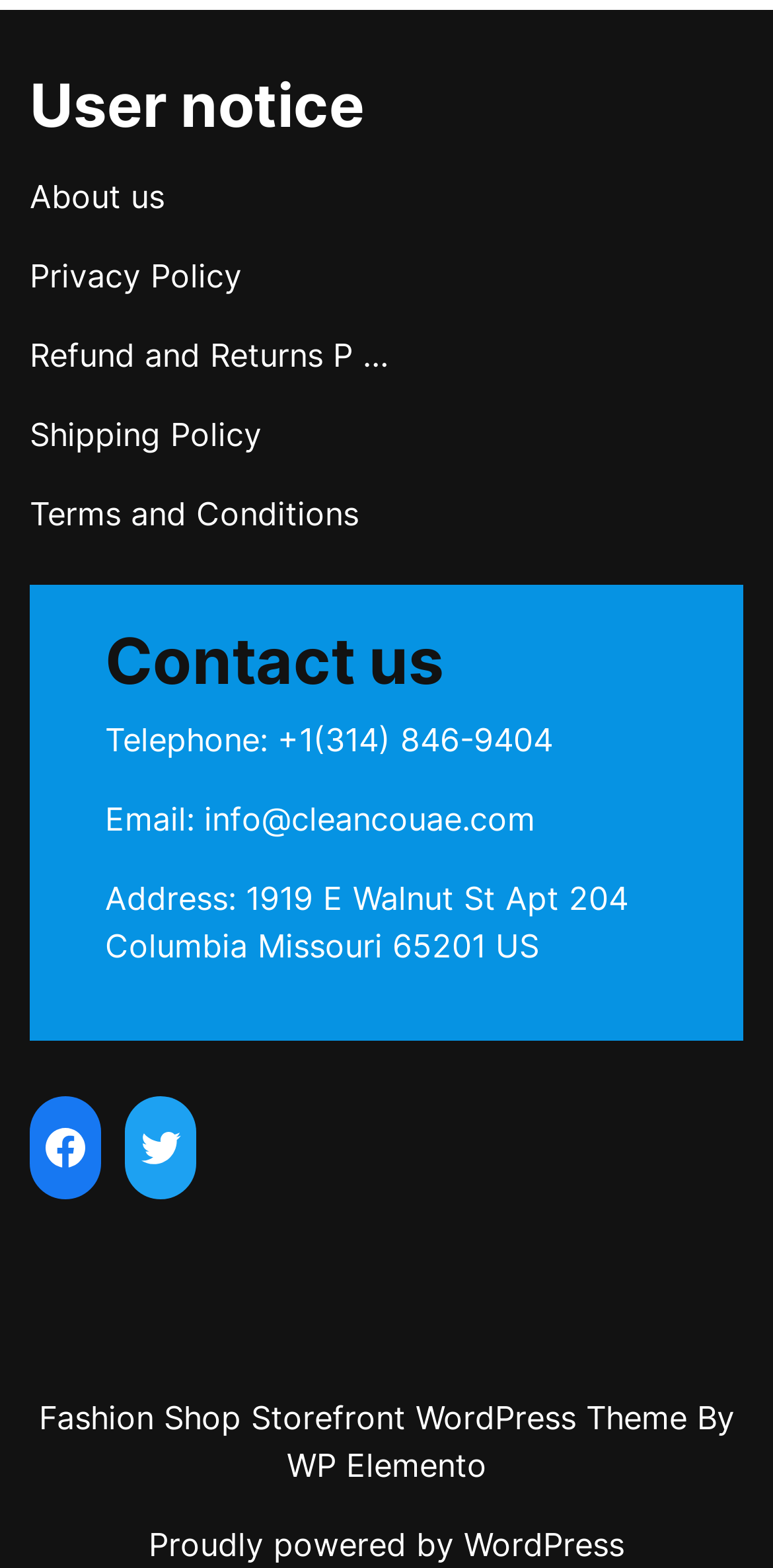Please provide the bounding box coordinates for the element that needs to be clicked to perform the following instruction: "Visit Facebook page". The coordinates should be given as four float numbers between 0 and 1, i.e., [left, top, right, bottom].

[0.038, 0.709, 0.131, 0.755]